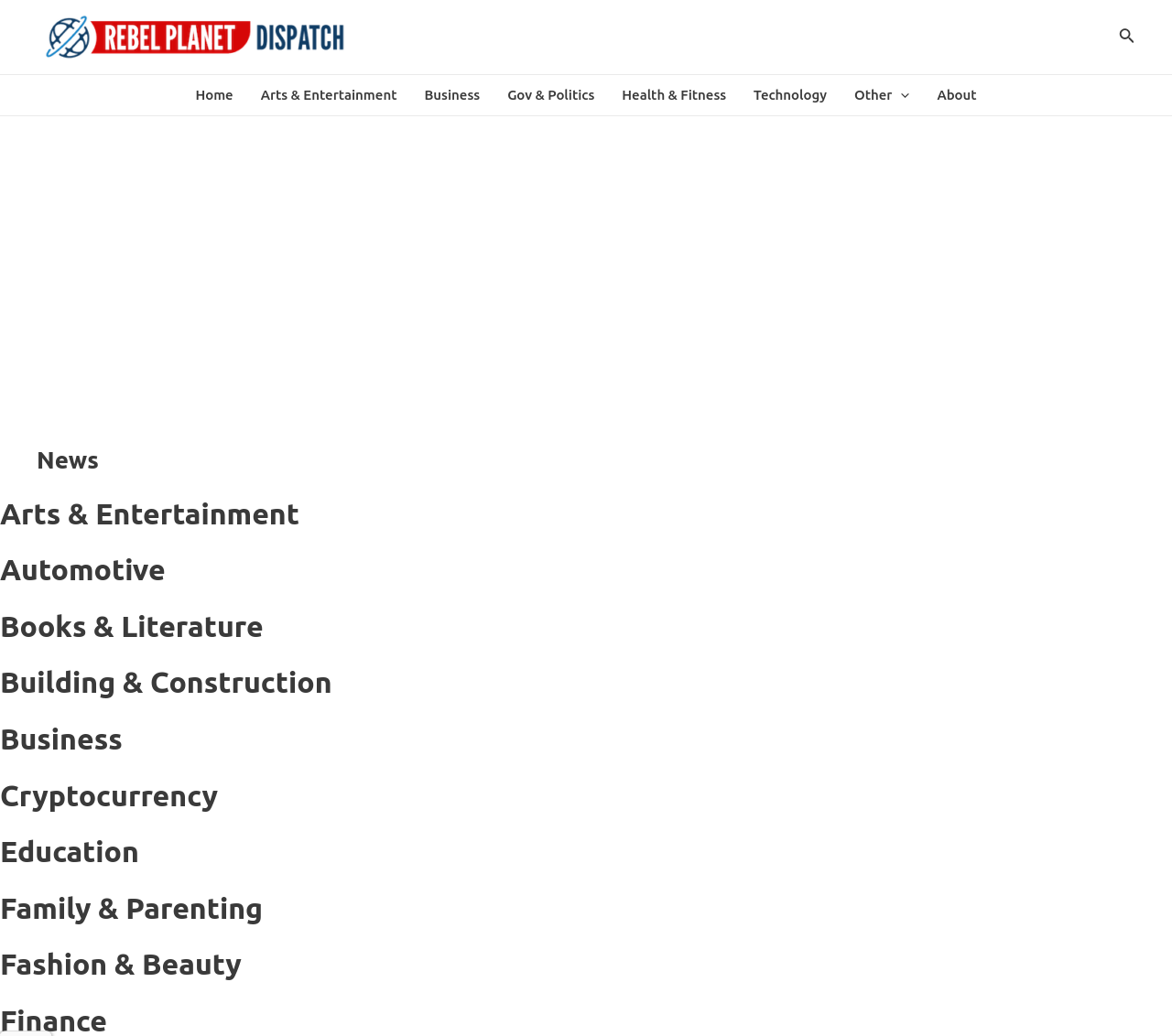Identify the bounding box coordinates of the specific part of the webpage to click to complete this instruction: "Click the logo".

[0.031, 0.027, 0.305, 0.042]